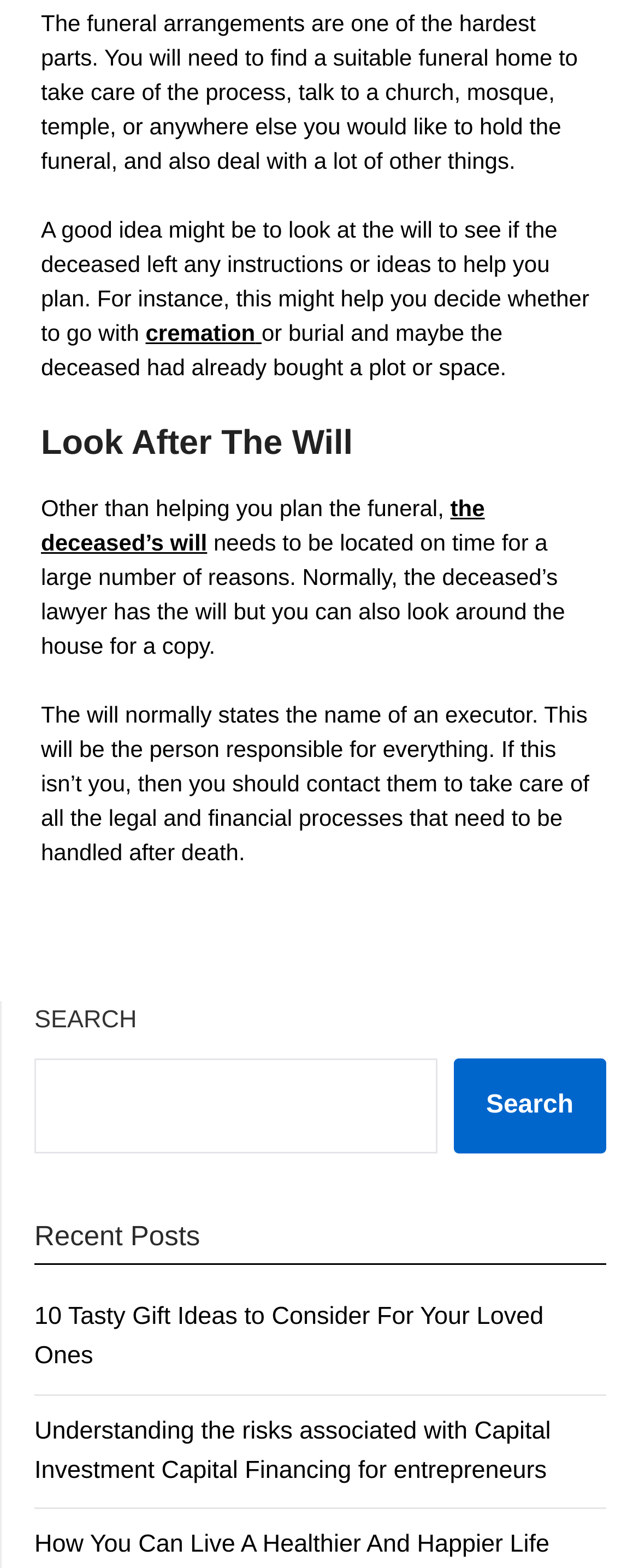What should you look for in the will to help with funeral planning?
Using the image as a reference, answer the question in detail.

The webpage suggests that 'A good idea might be to look at the will to see if the deceased left any instructions or ideas to help you plan' which implies that the will may contain instructions or ideas that can guide the funeral planning process.